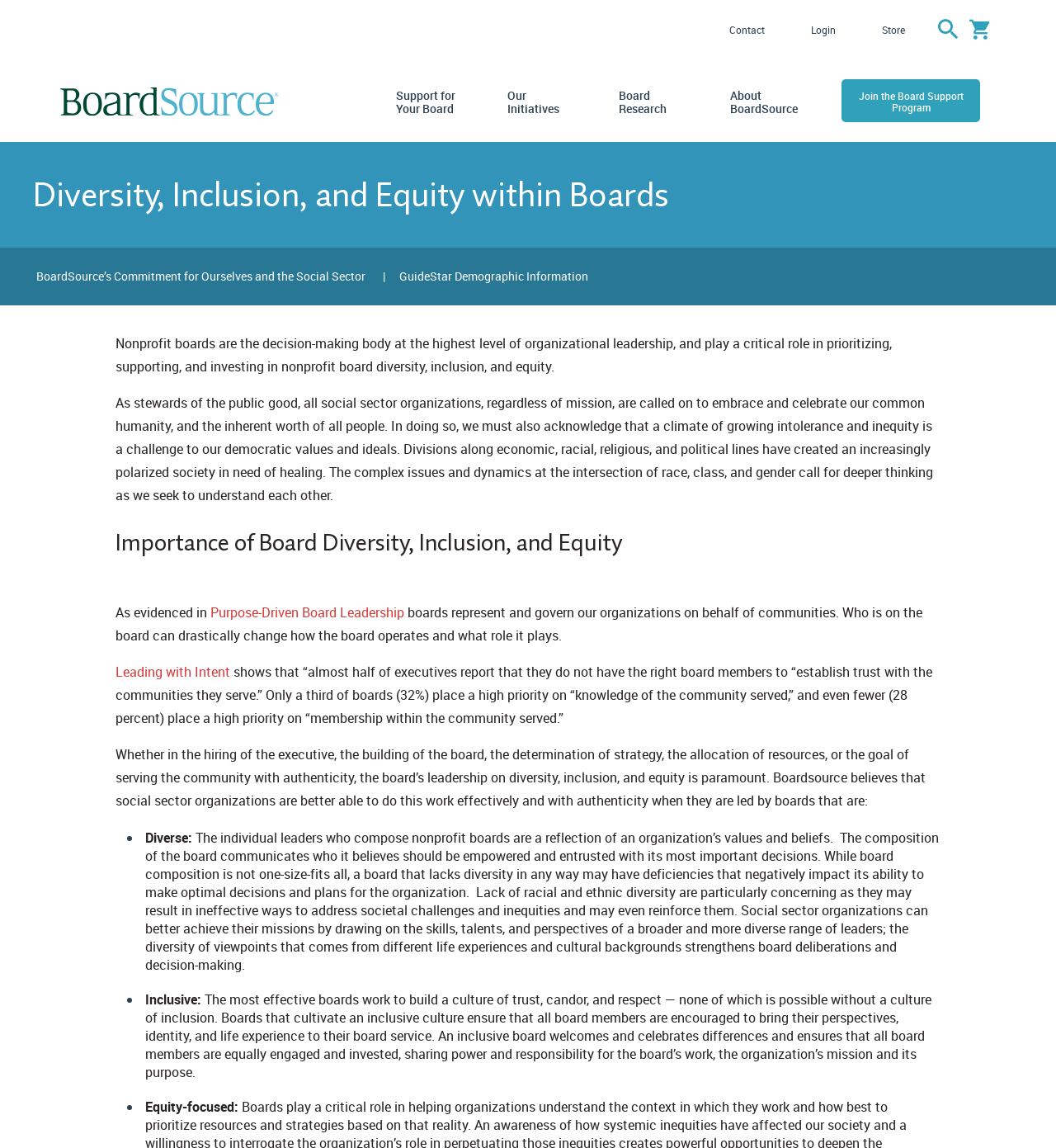Provide a thorough description of the webpage you see.

The webpage is about BoardSource, a nonprofit organization focused on board diversity, inclusion, and equity. At the top, there are several links, including "Contact", "Login", "Store", and two social media icons. Below these links, there is a logo with an image and a link to the homepage.

The main content of the webpage is divided into sections. The first section has a heading "Diversity, Inclusion, and Equity within Boards" and a link to "BoardSource’s Commitment for Ourselves and the Social Sector". Below this, there is a paragraph of text explaining the importance of nonprofit boards prioritizing diversity, inclusion, and equity.

The next section has a heading "Importance of Board Diversity, Inclusion, and Equity" and discusses the role of boards in representing and governing organizations on behalf of communities. There are links to "Purpose-Driven Board Leadership" and "Leading with Intent" within this section.

The following section explains the importance of board leadership on diversity, inclusion, and equity, citing statistics from "Leading with Intent". This section also lists three key aspects of effective boards: diversity, inclusivity, and equity-focused. Each of these aspects is explained in detail, with the diversity section discussing the importance of diverse board composition, the inclusivity section explaining the need for a culture of trust and respect, and the equity-focused section highlighting the importance of prioritizing equity in board decision-making.

Throughout the webpage, there are several links to other resources and initiatives, including "GuideStar Demographic Information" and "Support for Your Board". The overall layout is organized, with clear headings and concise text, making it easy to navigate and understand the content.